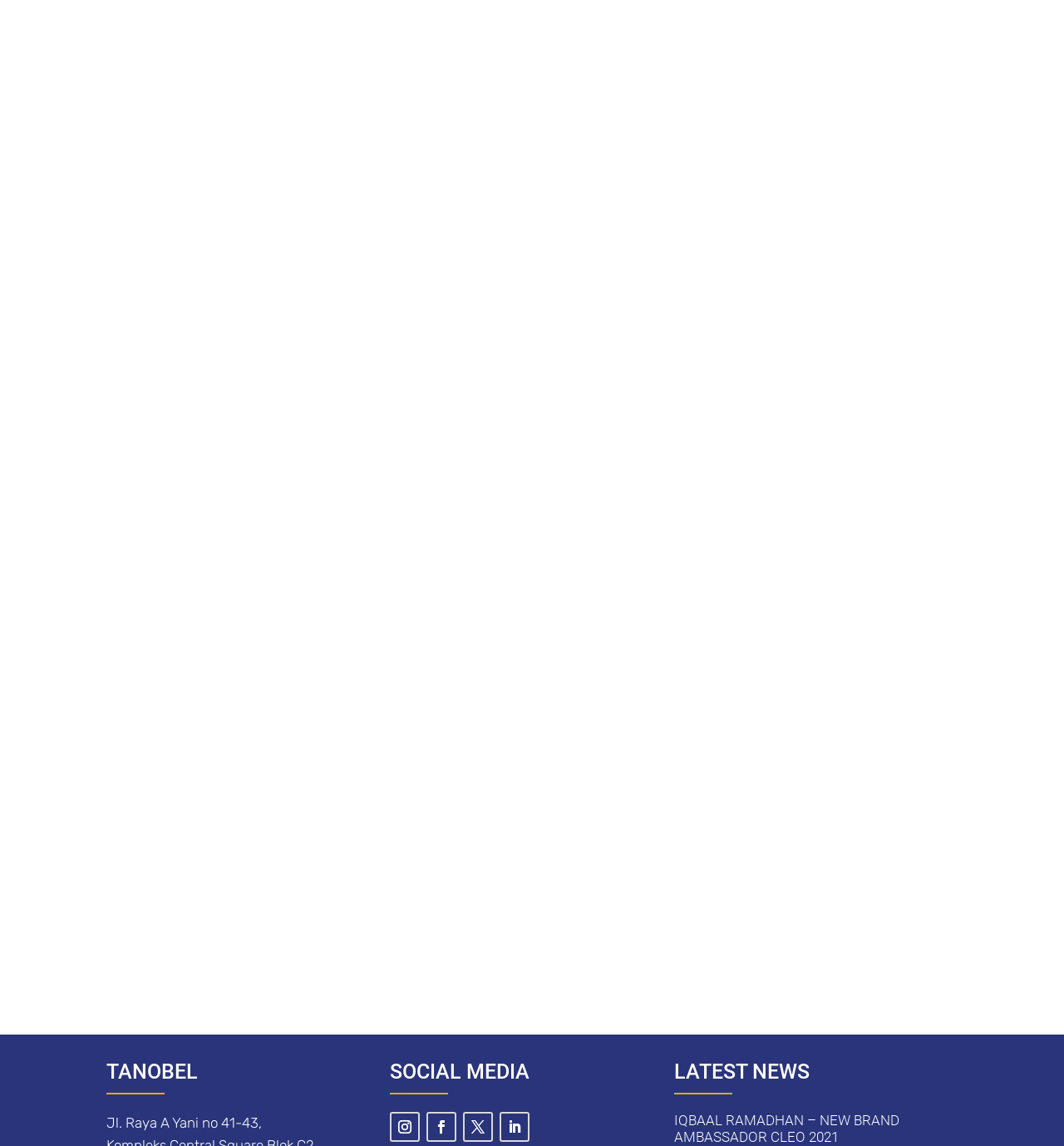Identify the bounding box coordinates for the element you need to click to achieve the following task: "Check the latest news about IQBAAL RAMADHAN". Provide the bounding box coordinates as four float numbers between 0 and 1, in the form [left, top, right, bottom].

[0.633, 0.97, 0.845, 1.0]